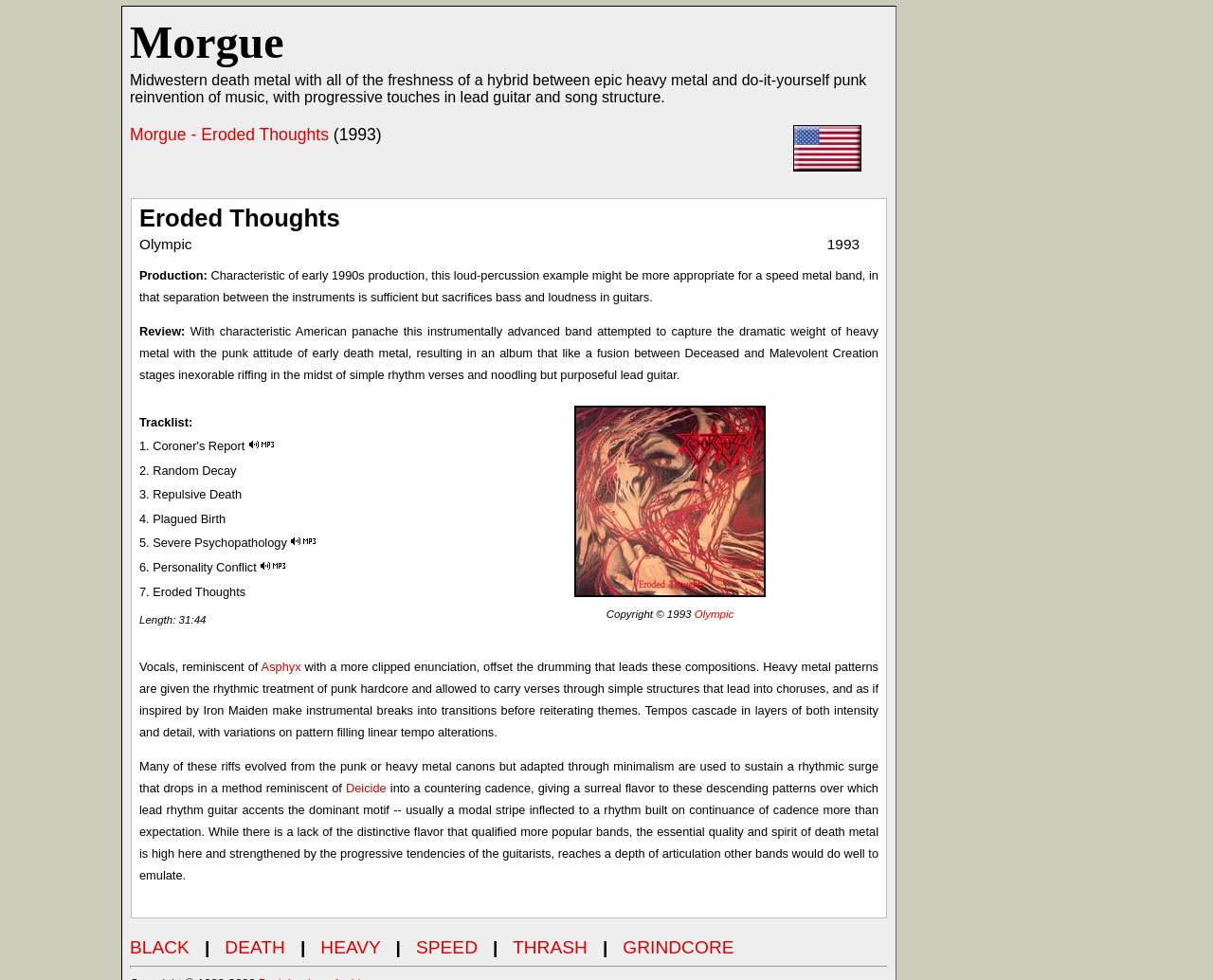Please find the bounding box for the UI component described as follows: "Eroded Thoughts".

[0.115, 0.209, 0.28, 0.236]